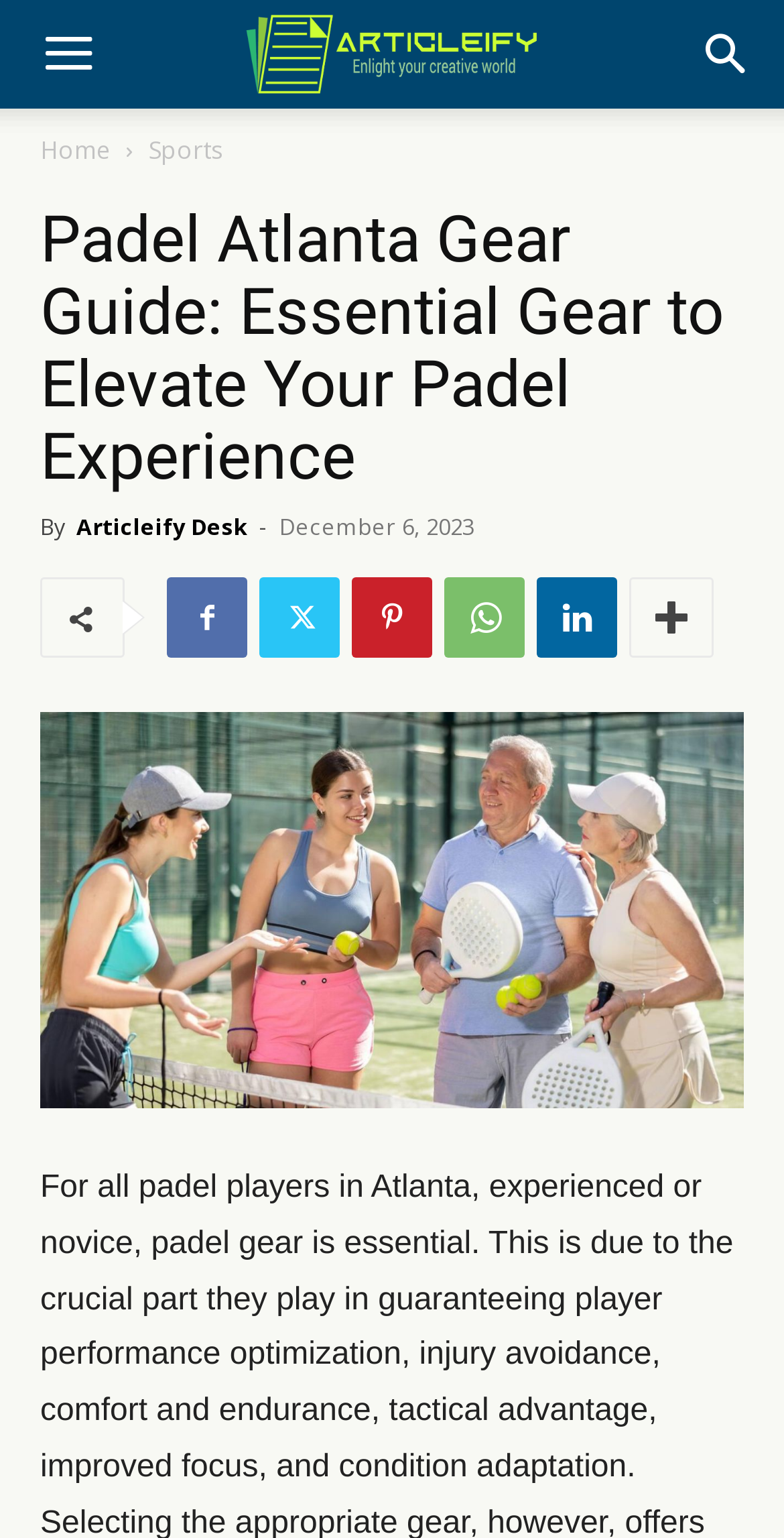Please provide a detailed answer to the question below by examining the image:
What is the name of the author?

I found the name of the author by looking at the link 'Articleify Desk' next to the text 'By'.